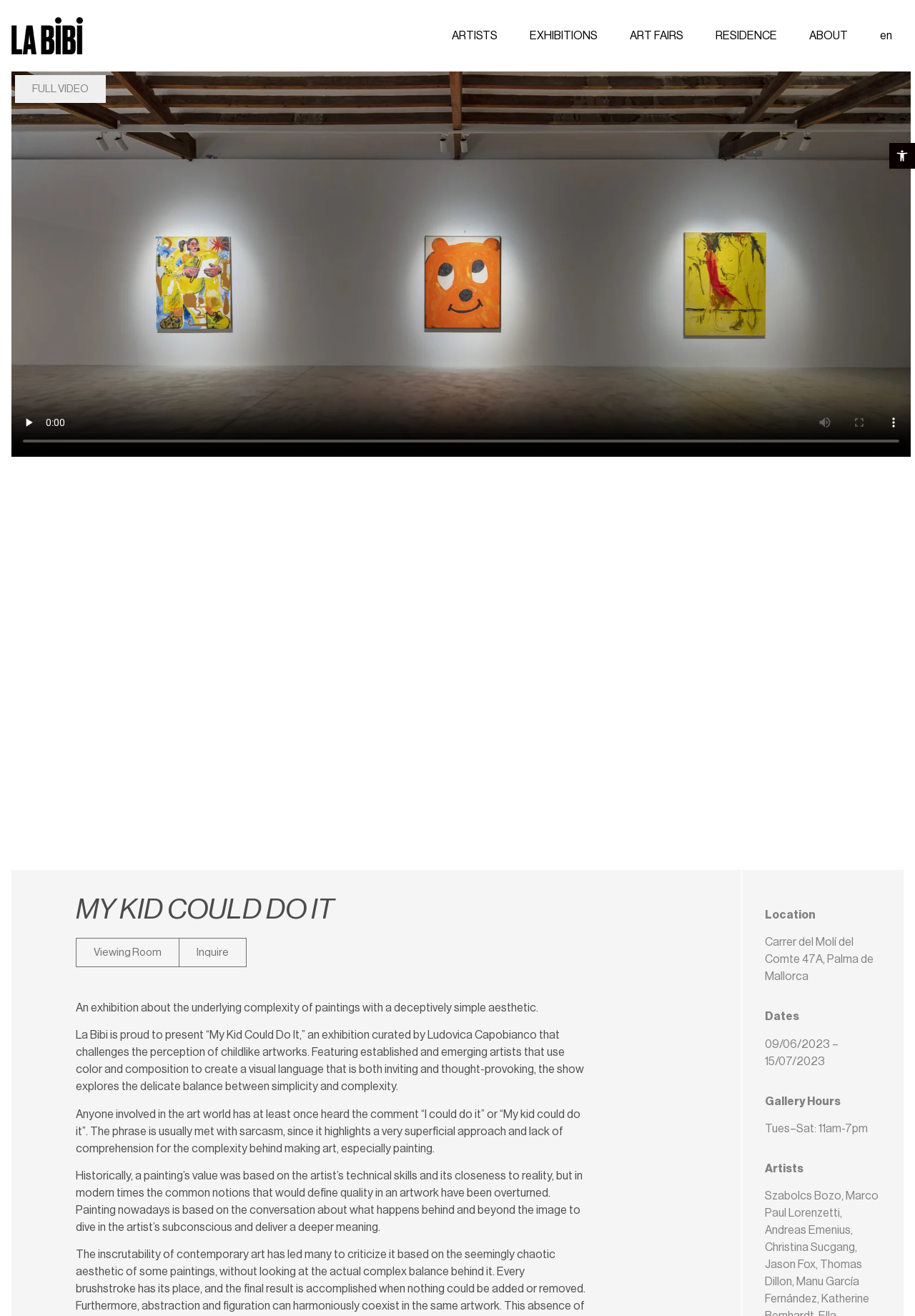What is the duration of the exhibition?
Please provide a single word or phrase as your answer based on the screenshot.

09/06/2023 – 15/07/2023